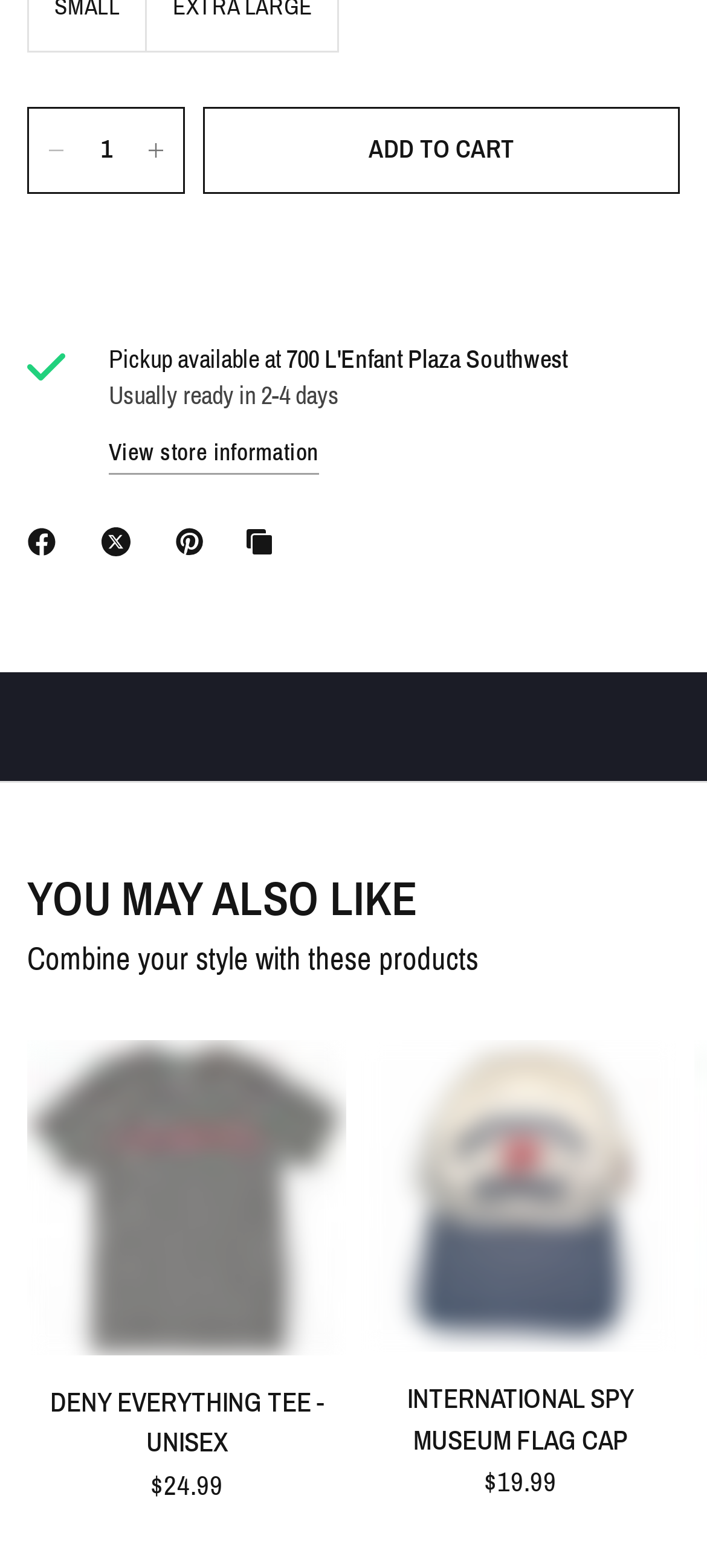Answer the question using only one word or a concise phrase: What is the name of the store where the product can be picked up?

Not specified